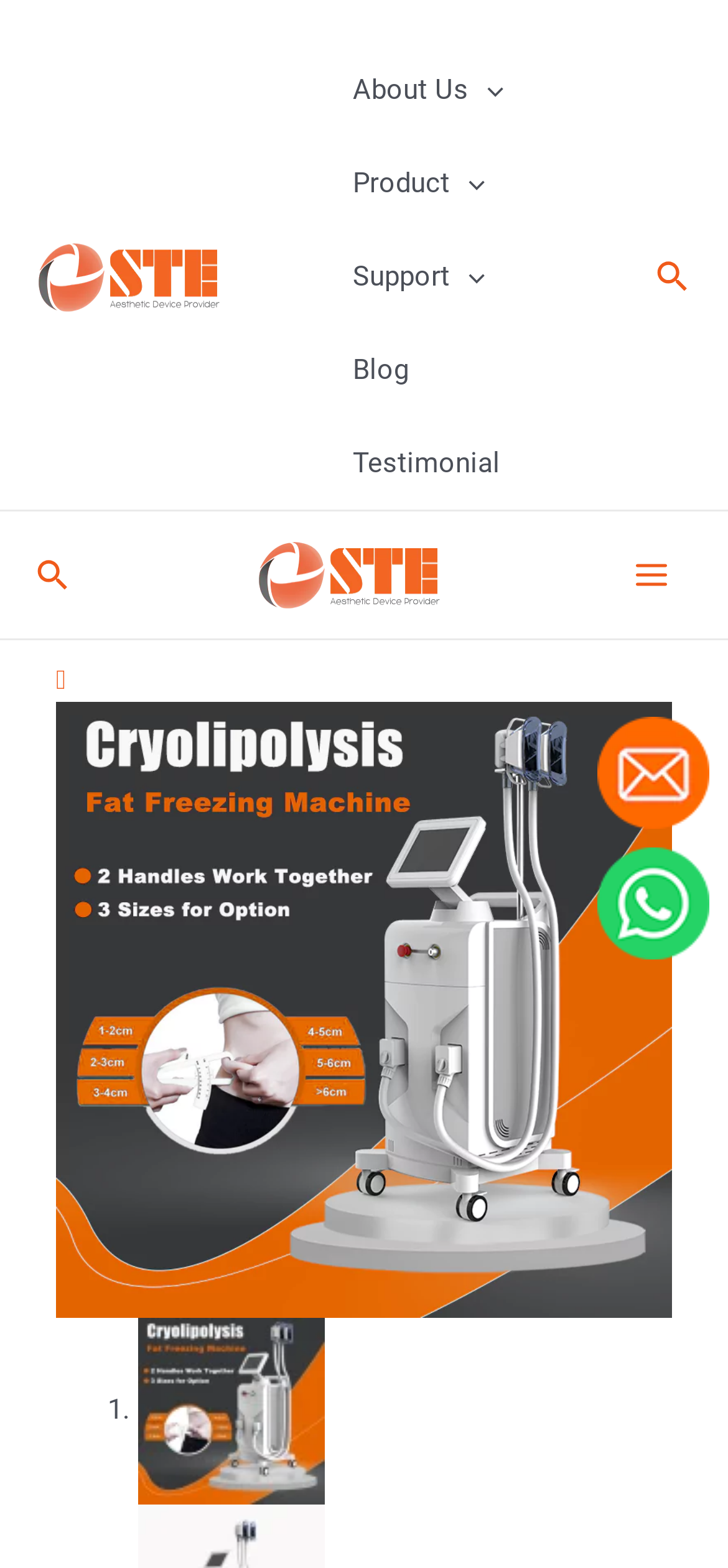Convey a detailed summary of the webpage, mentioning all key elements.

This webpage is about a slimming beauty machine, specifically Cryolipolysis Fat Freezing. At the top left corner, there is a WhatsApp chat link accompanied by two small images, one for WhatsApp and another for mail. 

Below the WhatsApp chat link, there is a navigation menu with four main categories: About Us, Product, Support, and Blog, each with a menu toggle icon. The menu toggle icons are located to the right of each category. 

To the right of the navigation menu, there are two search icon links, one larger than the other, with a small image of a magnifying glass. 

On the top right corner, there is a main menu button with an image of three horizontal lines. 

Below the main menu button, there is a prominent link with the text "CRYO" accompanied by a large image that takes up most of the width of the page. 

At the bottom of the page, there is a list marker with the text "1." and an image to its right.